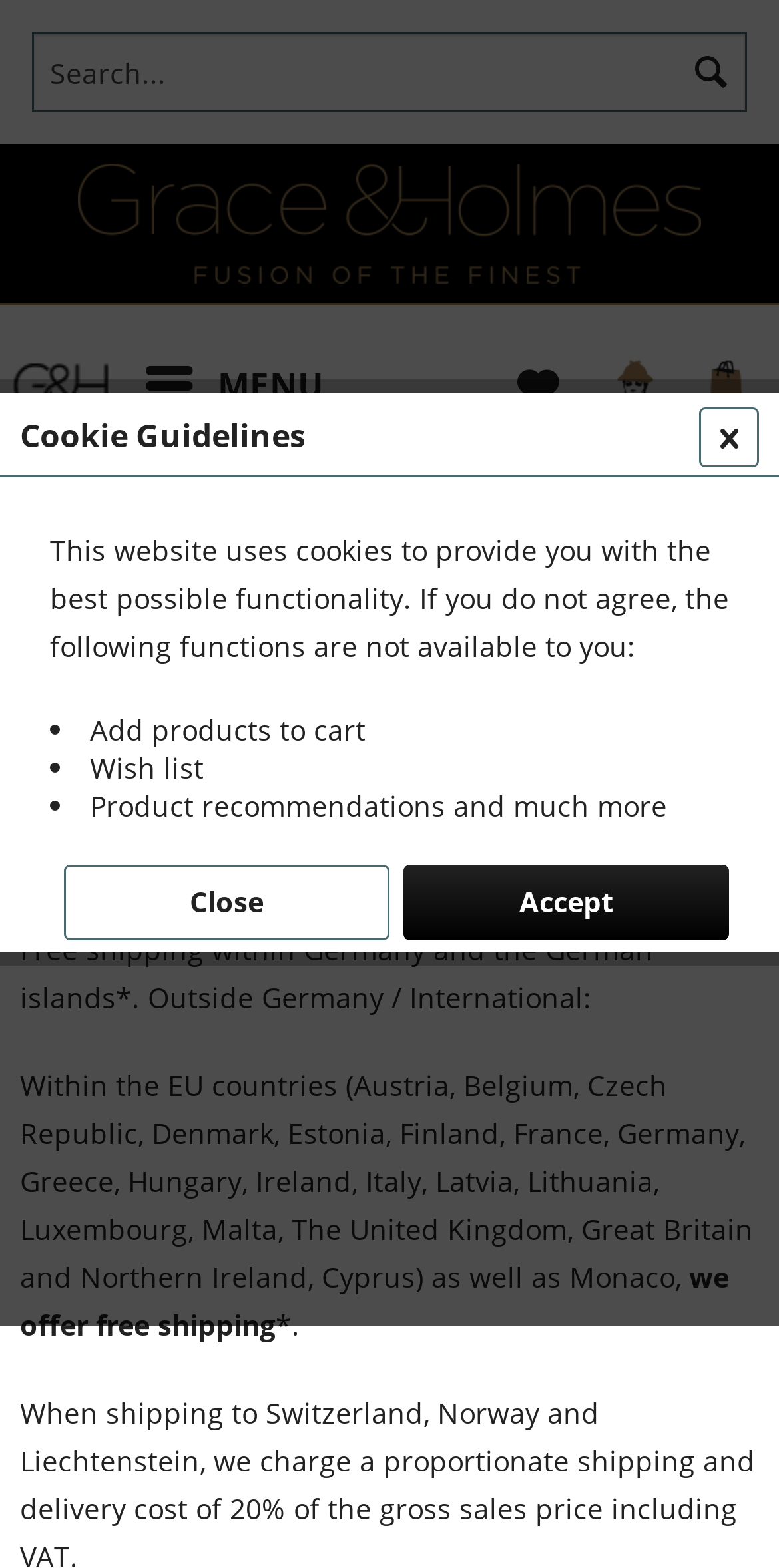Find the bounding box coordinates for the HTML element described in this sentence: "aria-label="Wish list" title="Wish list"". Provide the coordinates as four float numbers between 0 and 1, in the format [left, top, right, bottom].

[0.636, 0.22, 0.738, 0.271]